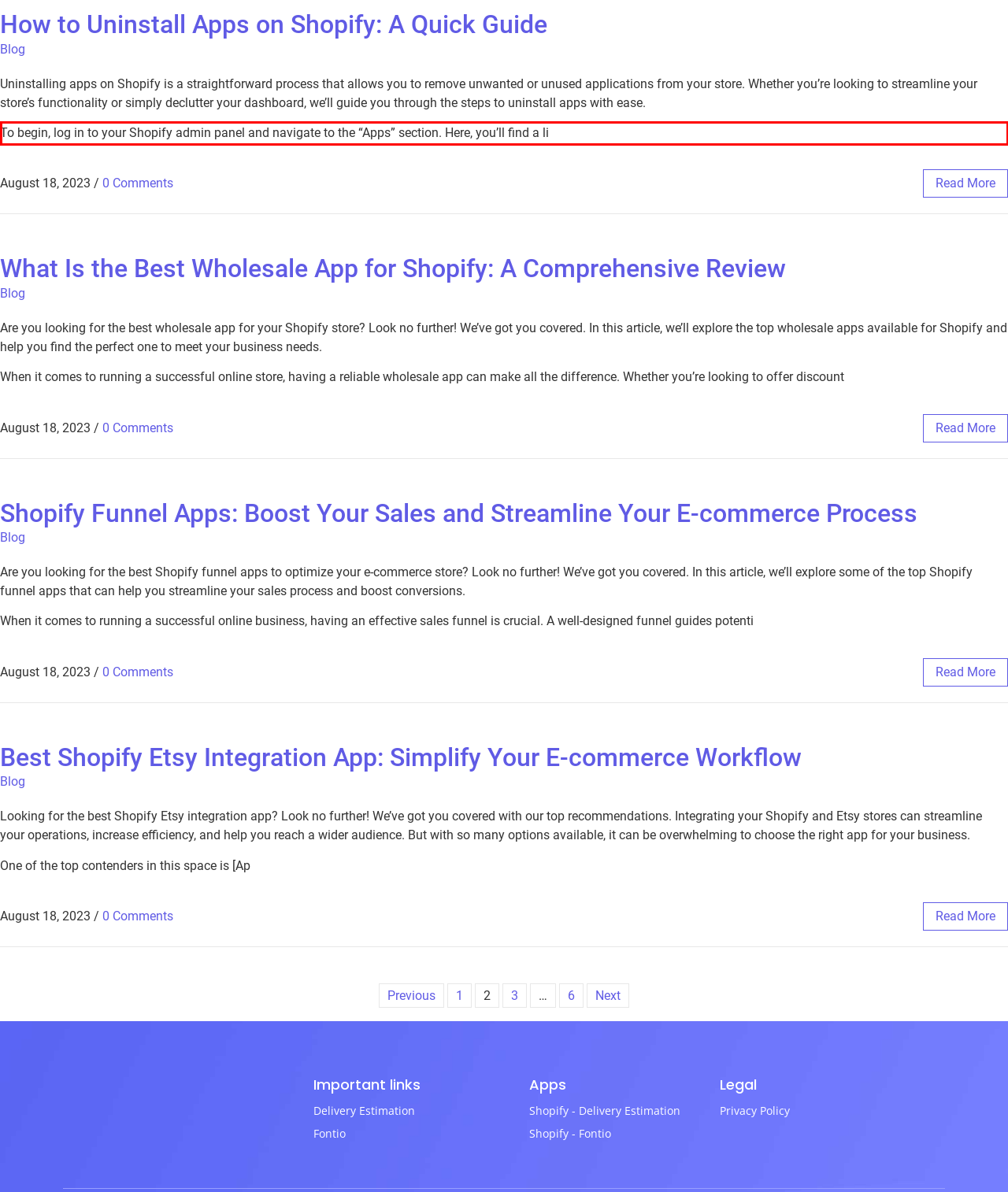You are presented with a webpage screenshot featuring a red bounding box. Perform OCR on the text inside the red bounding box and extract the content.

To begin, log in to your Shopify admin panel and navigate to the “Apps” section. Here, you’ll find a li